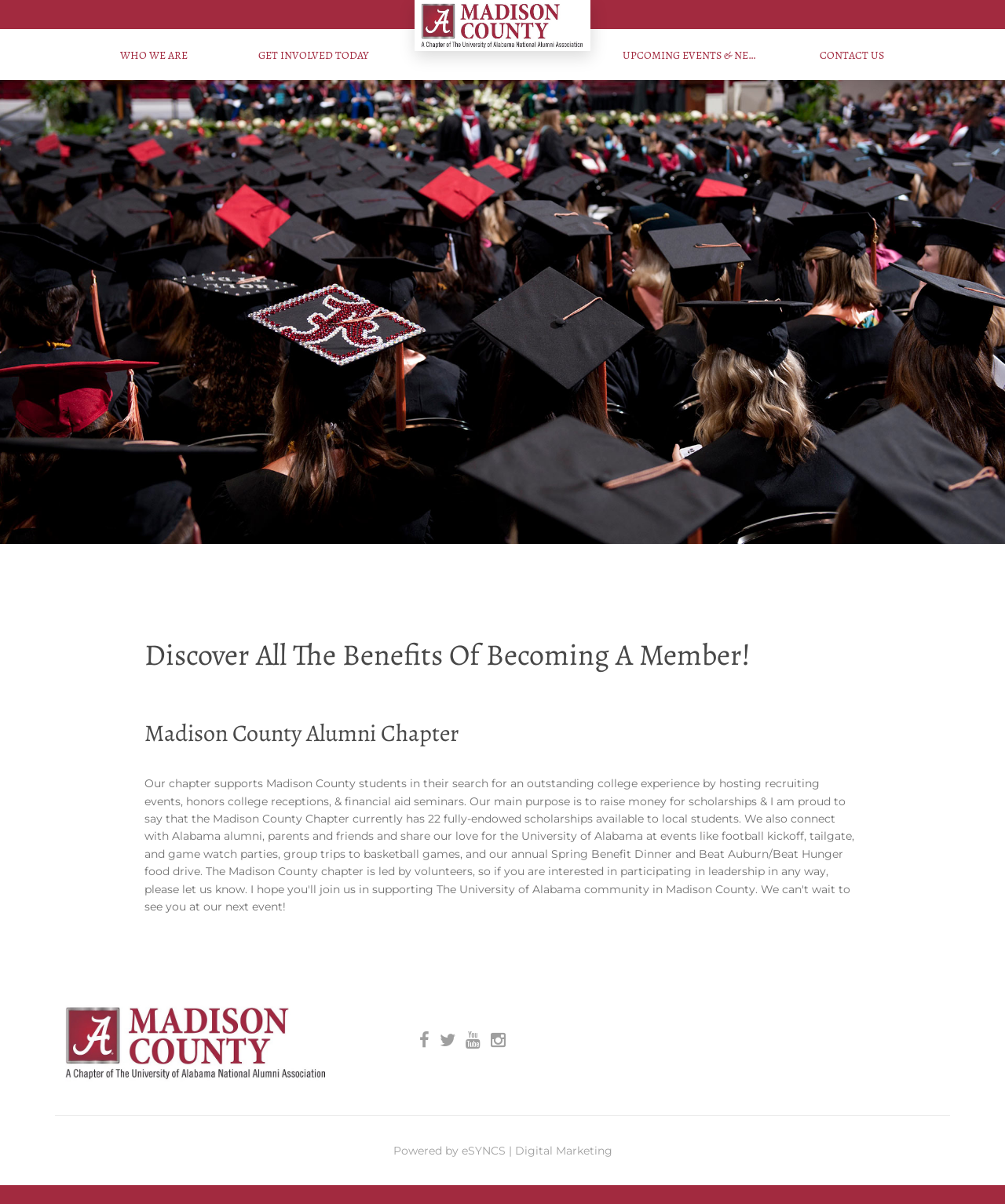Answer the question briefly using a single word or phrase: 
What is the text of the footer?

Powered by eSYNCS | Digital Marketing